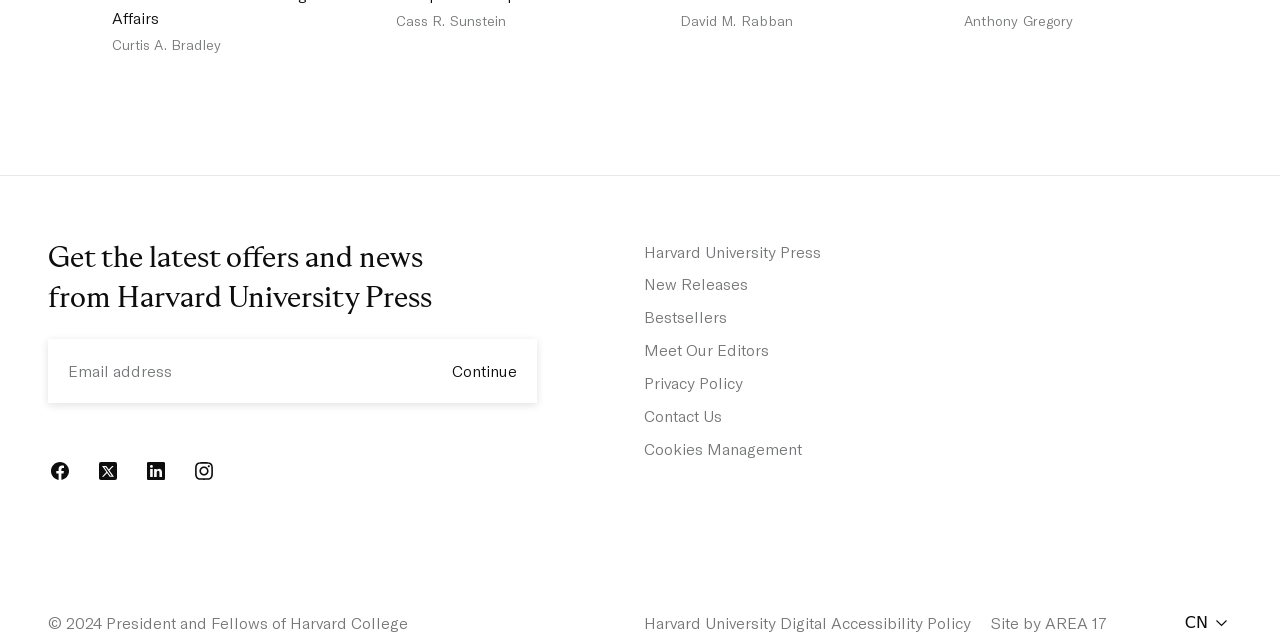What is the name of the first author listed?
Please respond to the question with a detailed and well-explained answer.

The first author listed is Curtis A. Bradley, which can be found at the top of the webpage, in the first StaticText element.